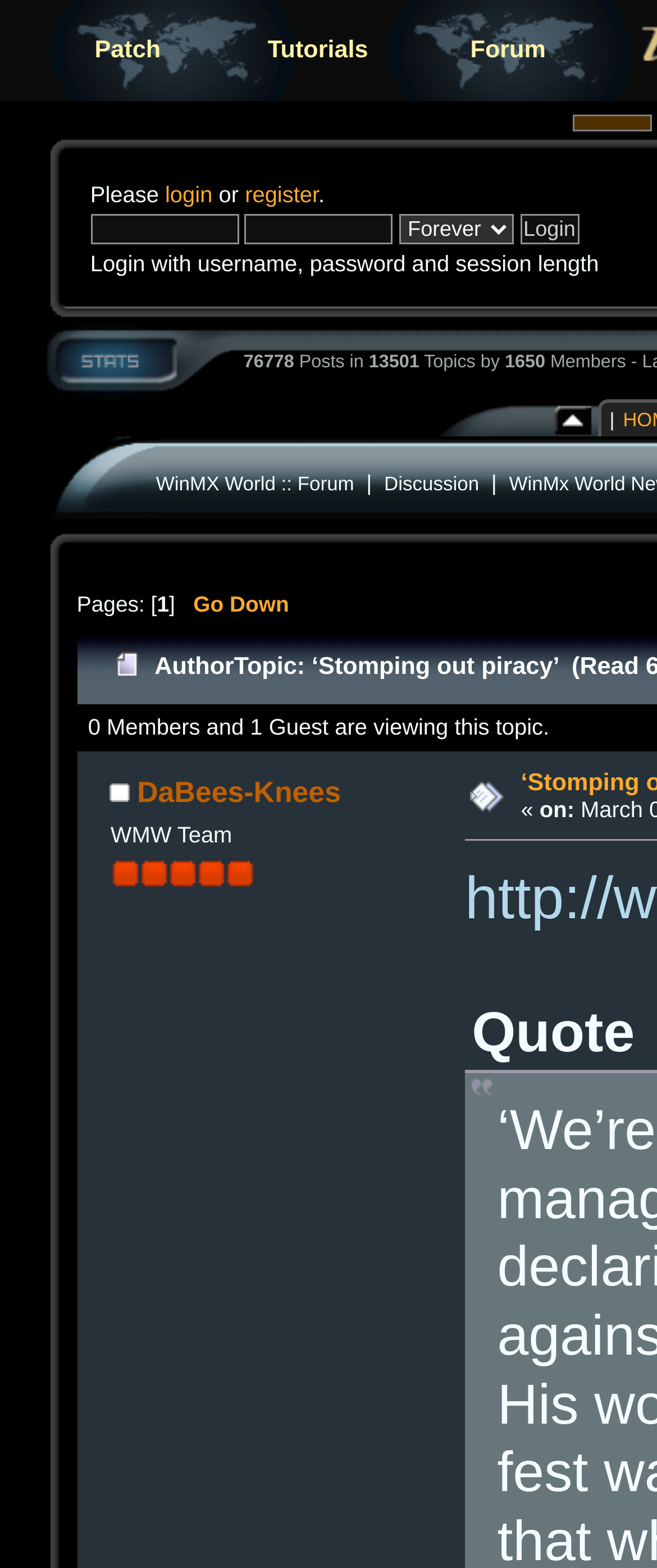What is the status of the user 'DaBees-Knees'?
Give a one-word or short-phrase answer derived from the screenshot.

Offline